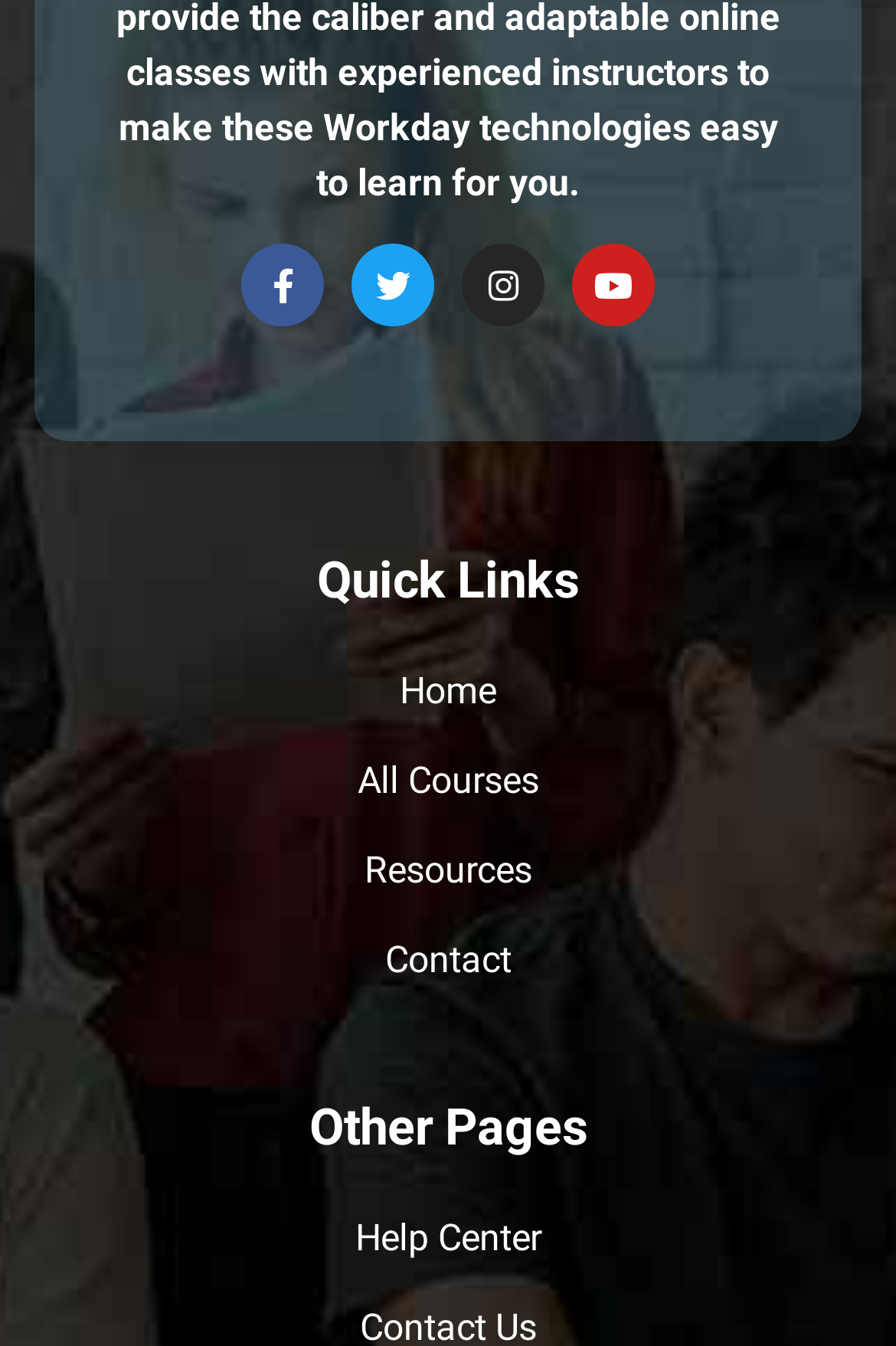Please identify the bounding box coordinates of the element's region that I should click in order to complete the following instruction: "search for something". The bounding box coordinates consist of four float numbers between 0 and 1, i.e., [left, top, right, bottom].

None